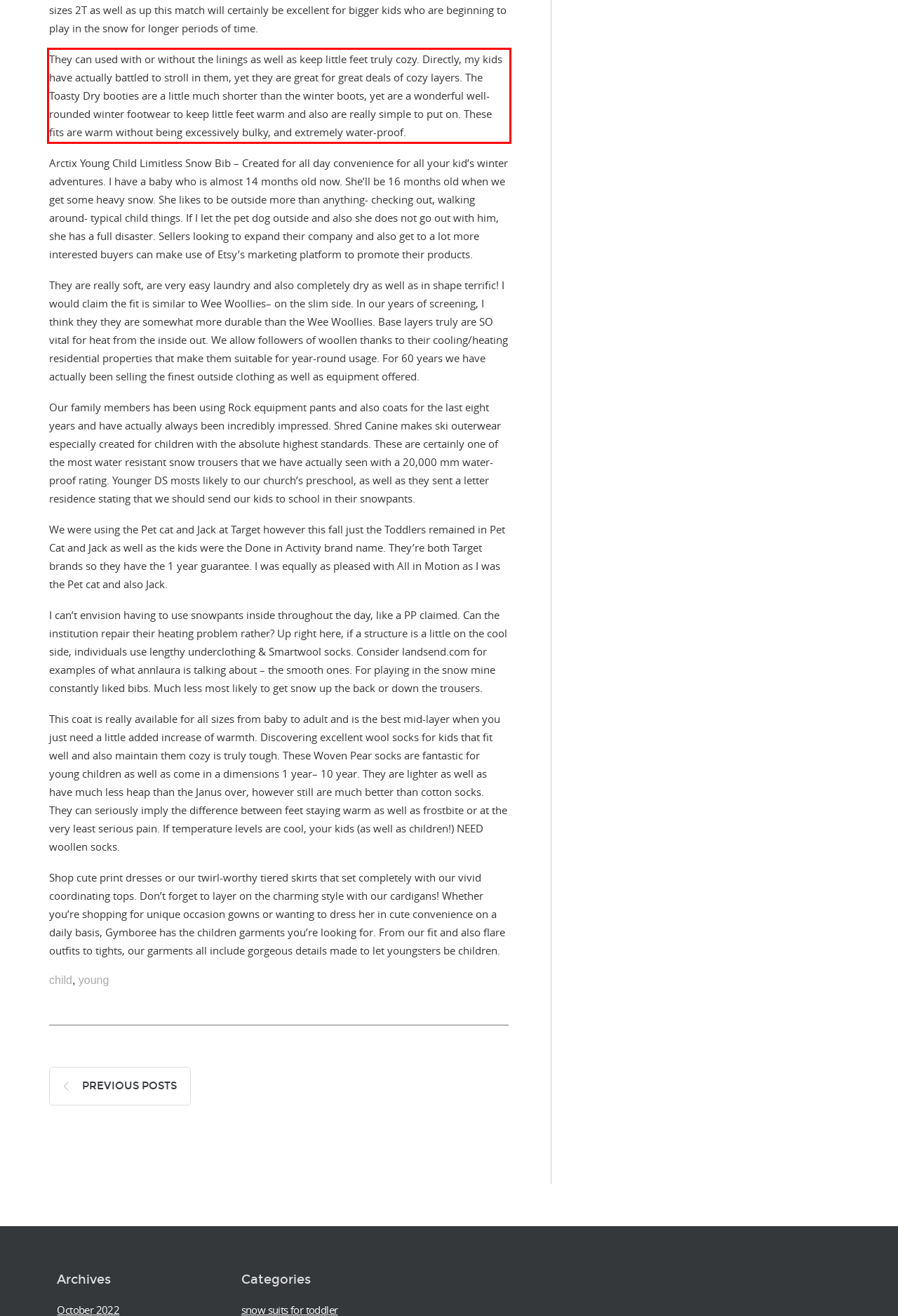Please identify and extract the text content from the UI element encased in a red bounding box on the provided webpage screenshot.

They can used with or without the linings as well as keep little feet truly cozy. Directly, my kids have actually battled to stroll in them, yet they are great for great deals of cozy layers. The Toasty Dry booties are a little much shorter than the winter boots, yet are a wonderful well-rounded winter footwear to keep little feet warm and also are really simple to put on. These fits are warm without being excessively bulky, and extremely water-proof.